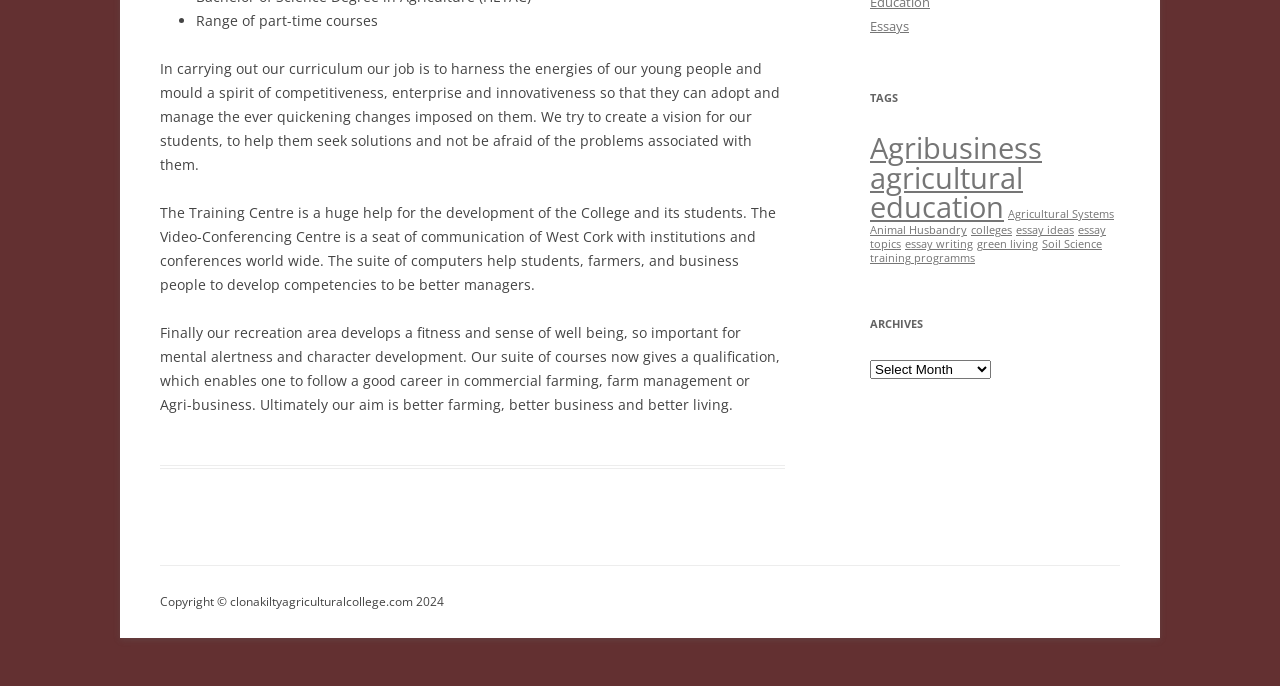Determine the bounding box for the described UI element: "agricultural education".

[0.68, 0.23, 0.799, 0.331]